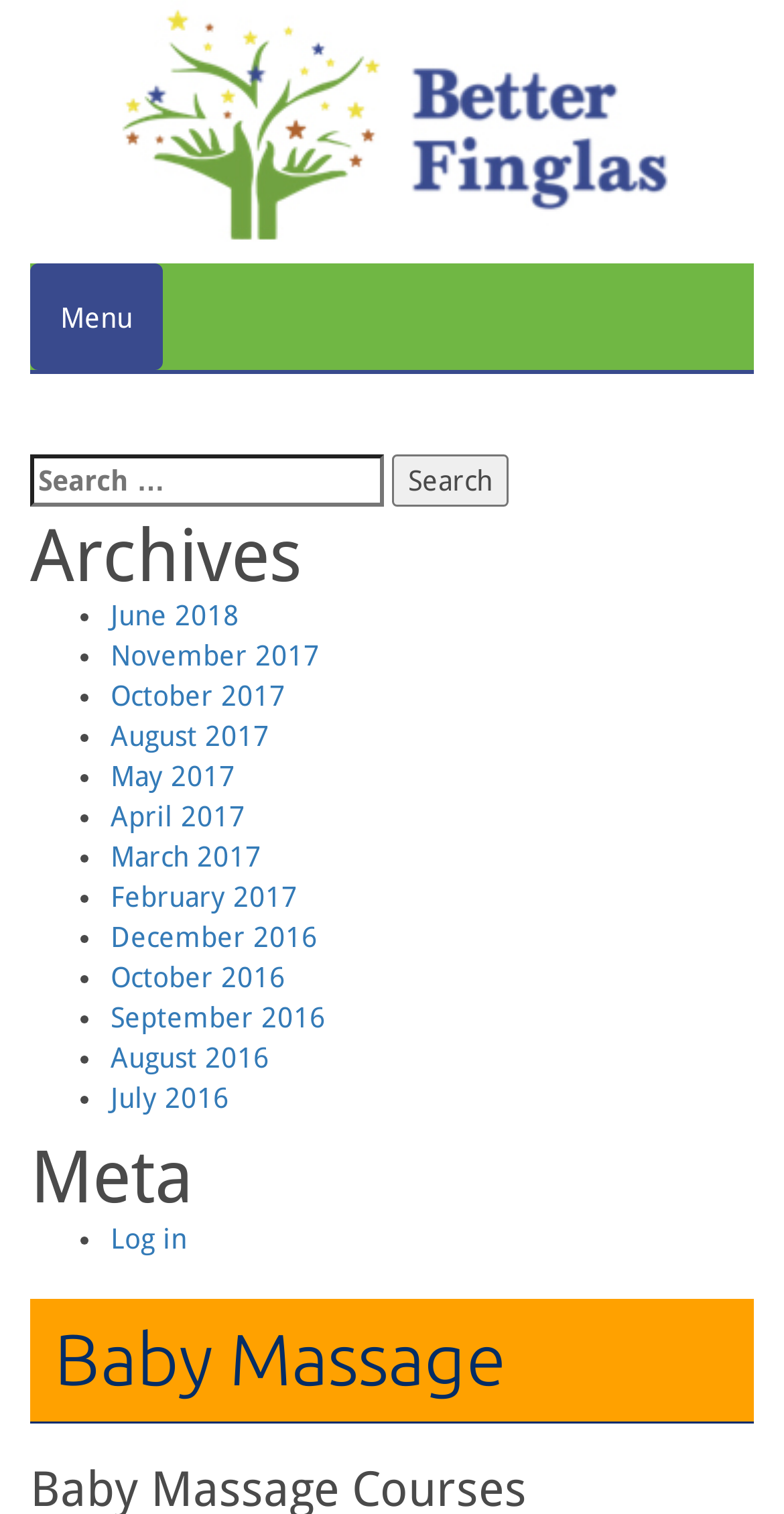Please give a succinct answer using a single word or phrase:
What is the purpose of the button below the search box?

Search